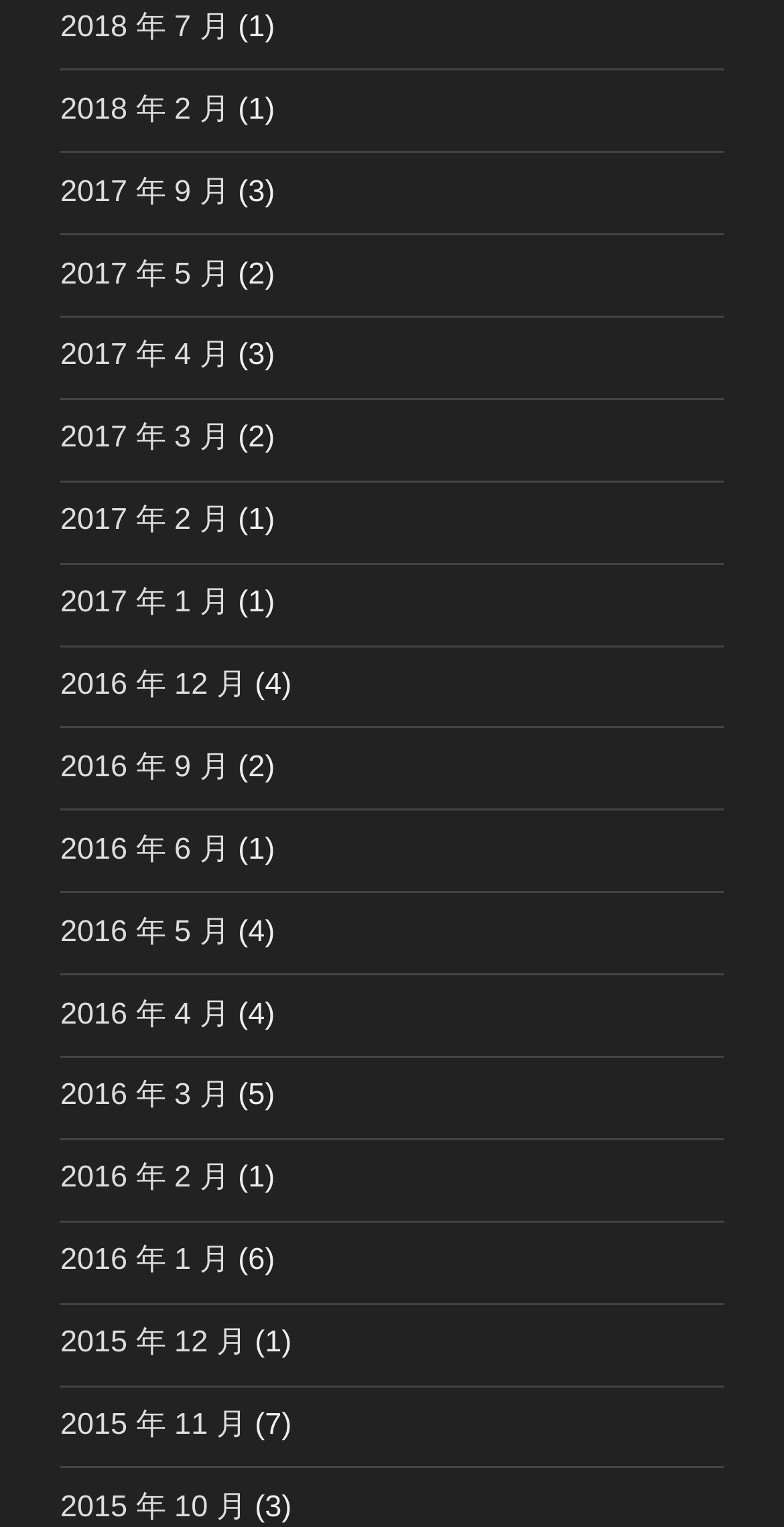How many links have a number in parentheses?
Based on the screenshot, respond with a single word or phrase.

18